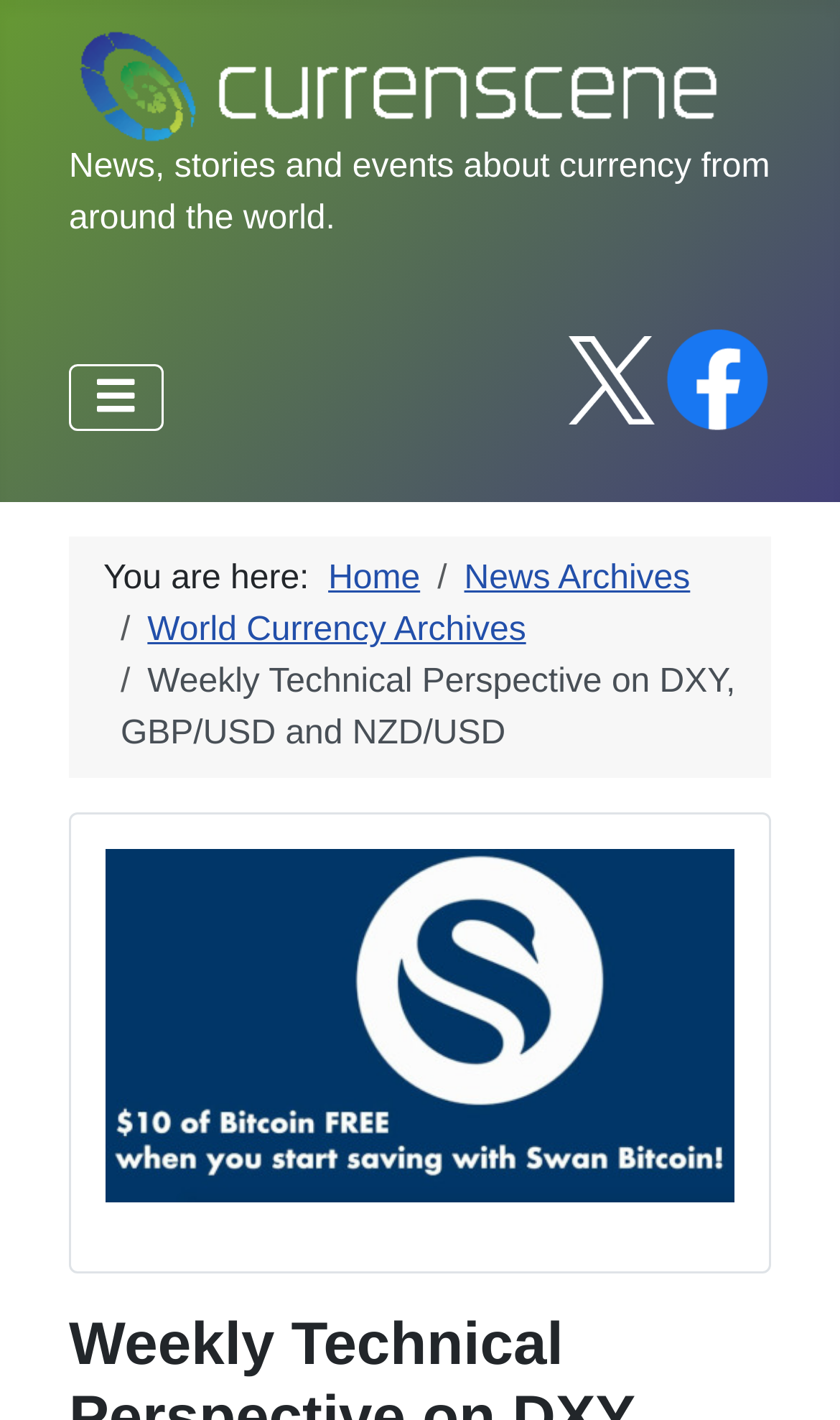Please use the details from the image to answer the following question comprehensively:
What is the purpose of the 'Toggle Navigation' button?

The 'Toggle Navigation' button is located in the 'Main Menu' section, and its purpose is to expand or collapse the navigation menu, allowing users to access different sections of the webpage.